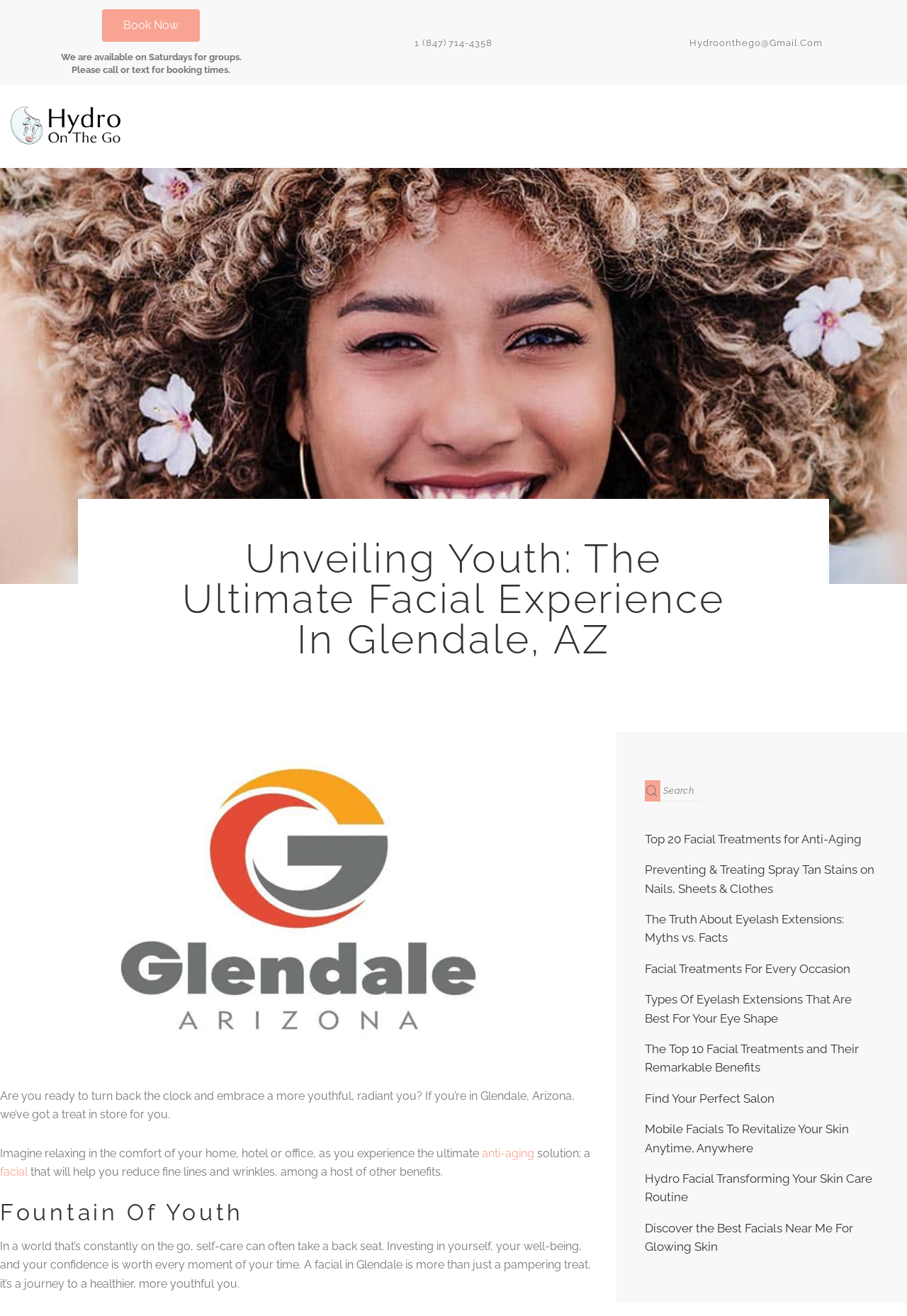What is the purpose of a facial in Glendale?
Using the image, give a concise answer in the form of a single word or short phrase.

to reduce fine lines and wrinkles